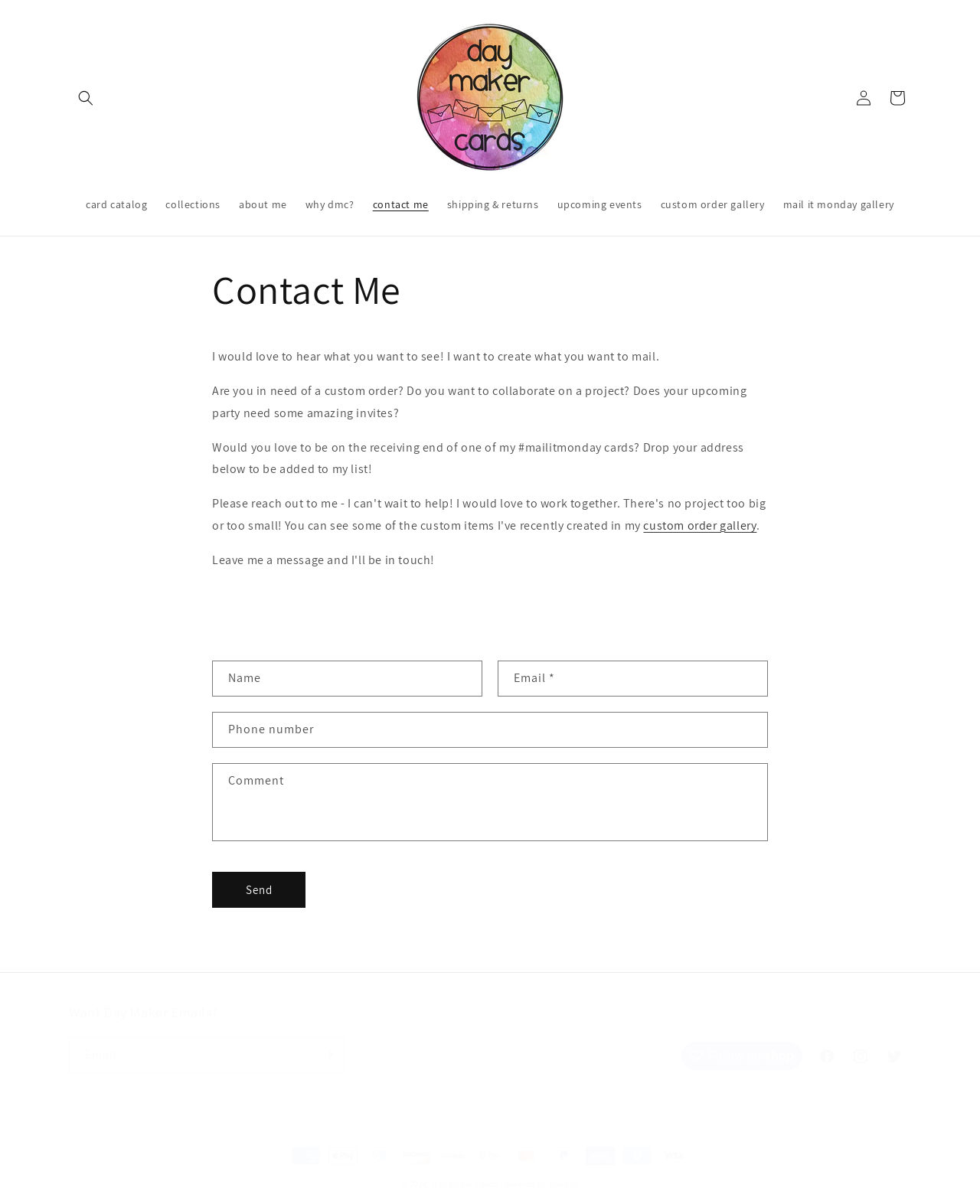Identify the bounding box coordinates for the region to click in order to carry out this instruction: "Click the 'Search' button". Provide the coordinates using four float numbers between 0 and 1, formatted as [left, top, right, bottom].

[0.07, 0.067, 0.105, 0.095]